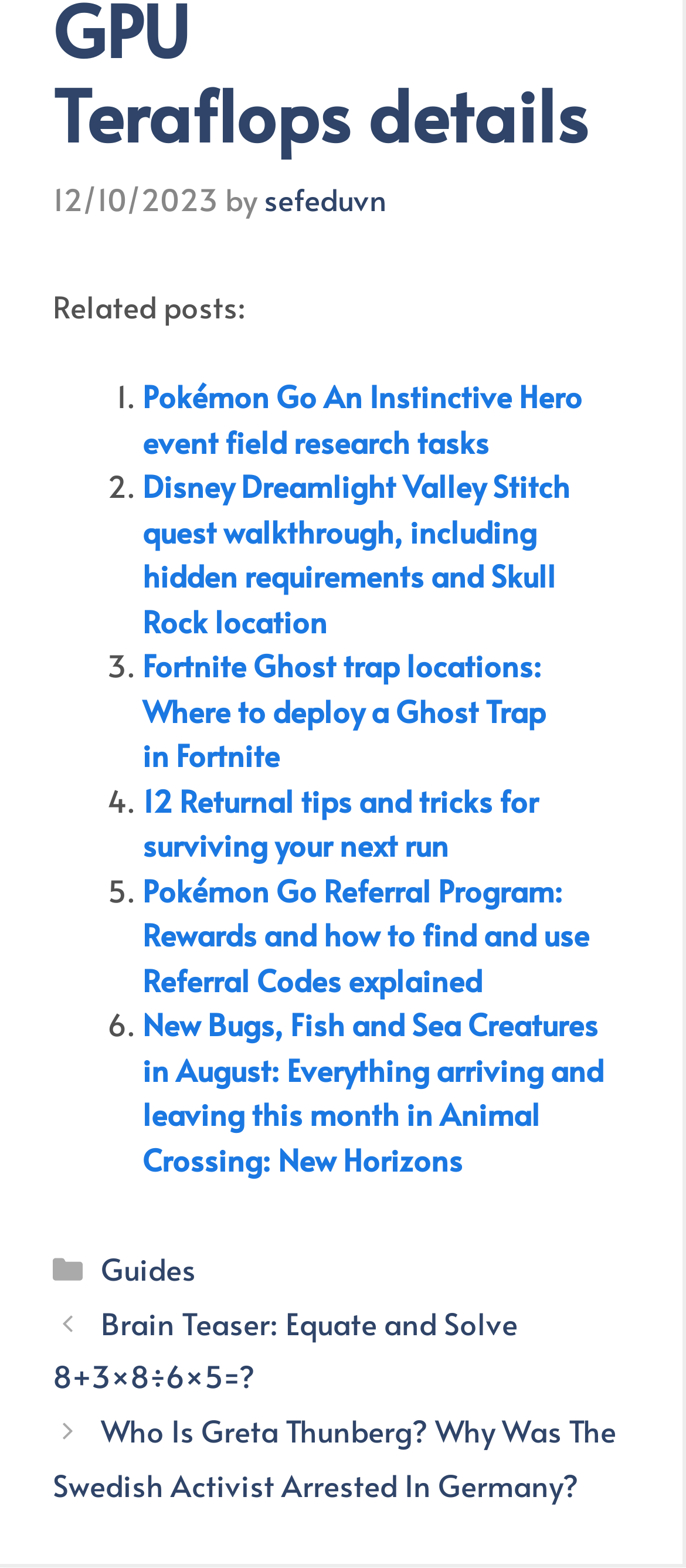What is the date of the post?
Provide a fully detailed and comprehensive answer to the question.

The date of the post can be found at the top of the webpage, next to the 'by' text, which is '12/10/2023'.